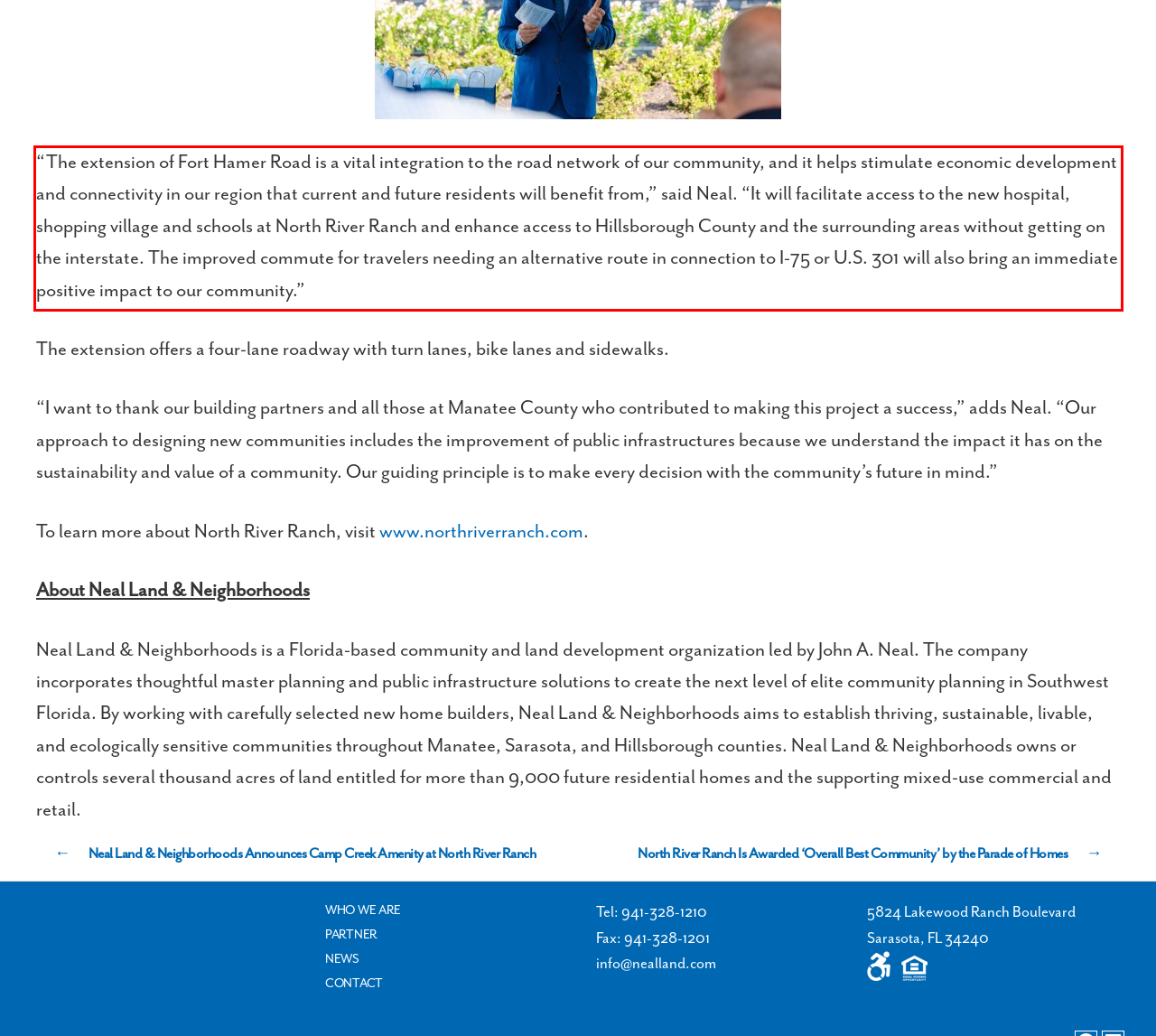You have a screenshot of a webpage with a red bounding box. Use OCR to generate the text contained within this red rectangle.

“The extension of Fort Hamer Road is a vital integration to the road network of our community, and it helps stimulate economic development and connectivity in our region that current and future residents will benefit from,” said Neal. “It will facilitate access to the new hospital, shopping village and schools at North River Ranch and enhance access to Hillsborough County and the surrounding areas without getting on the interstate. The improved commute for travelers needing an alternative route in connection to I-75 or U.S. 301 will also bring an immediate positive impact to our community.”